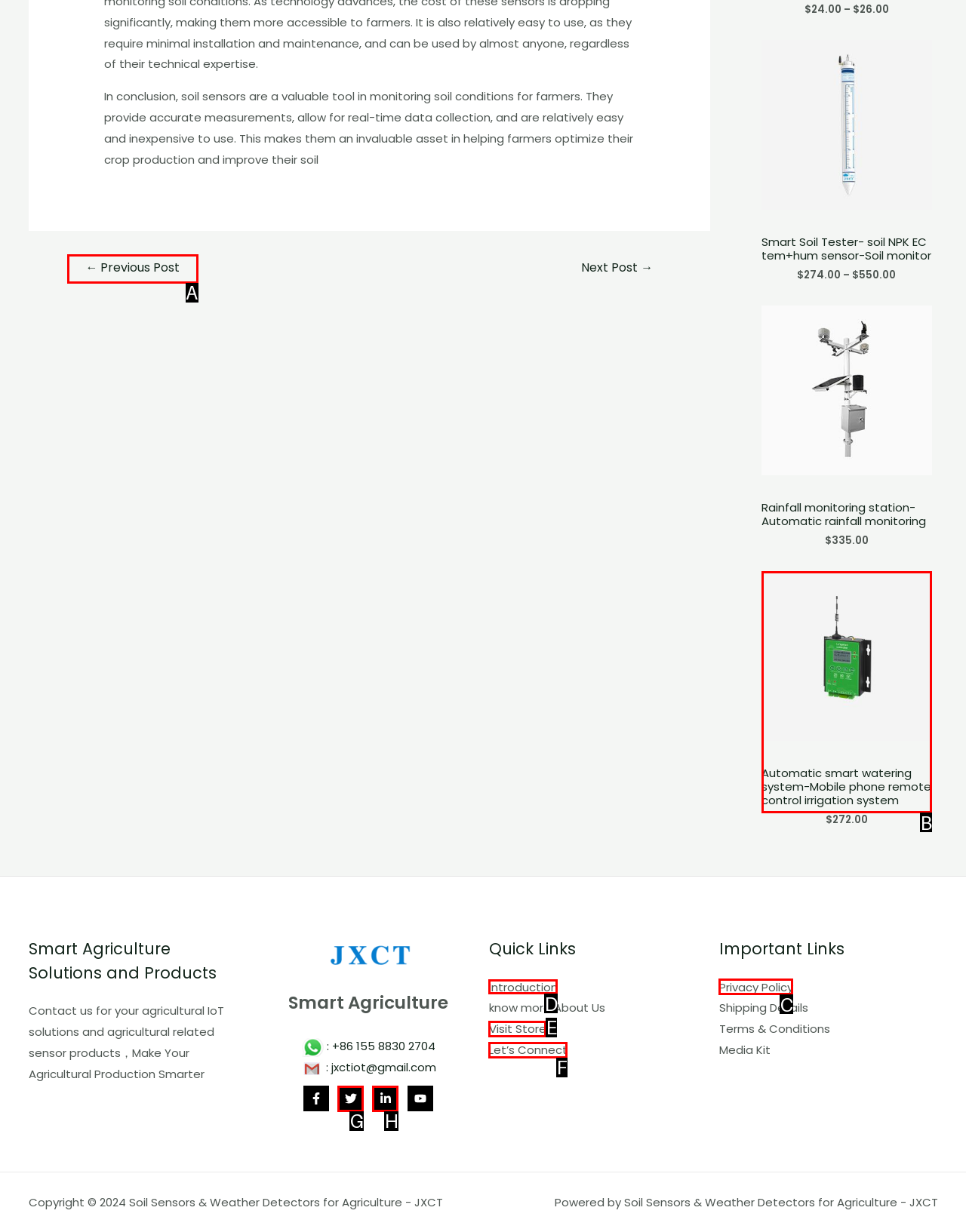Select the letter of the UI element you need to click to complete this task: View questionnaire in English.

None